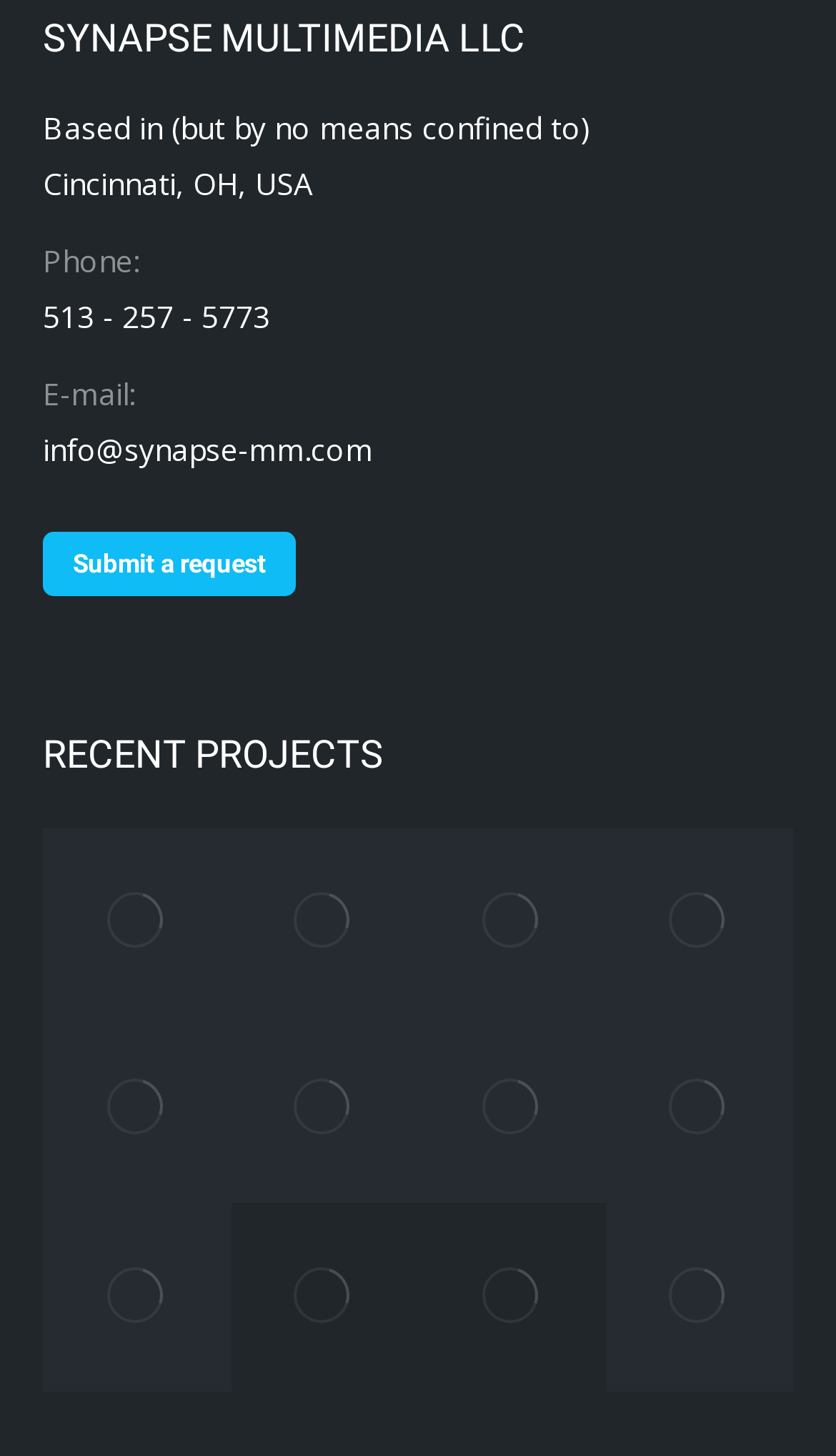Specify the bounding box coordinates of the element's area that should be clicked to execute the given instruction: "submit a request". The coordinates should be four float numbers between 0 and 1, i.e., [left, top, right, bottom].

[0.051, 0.365, 0.354, 0.409]